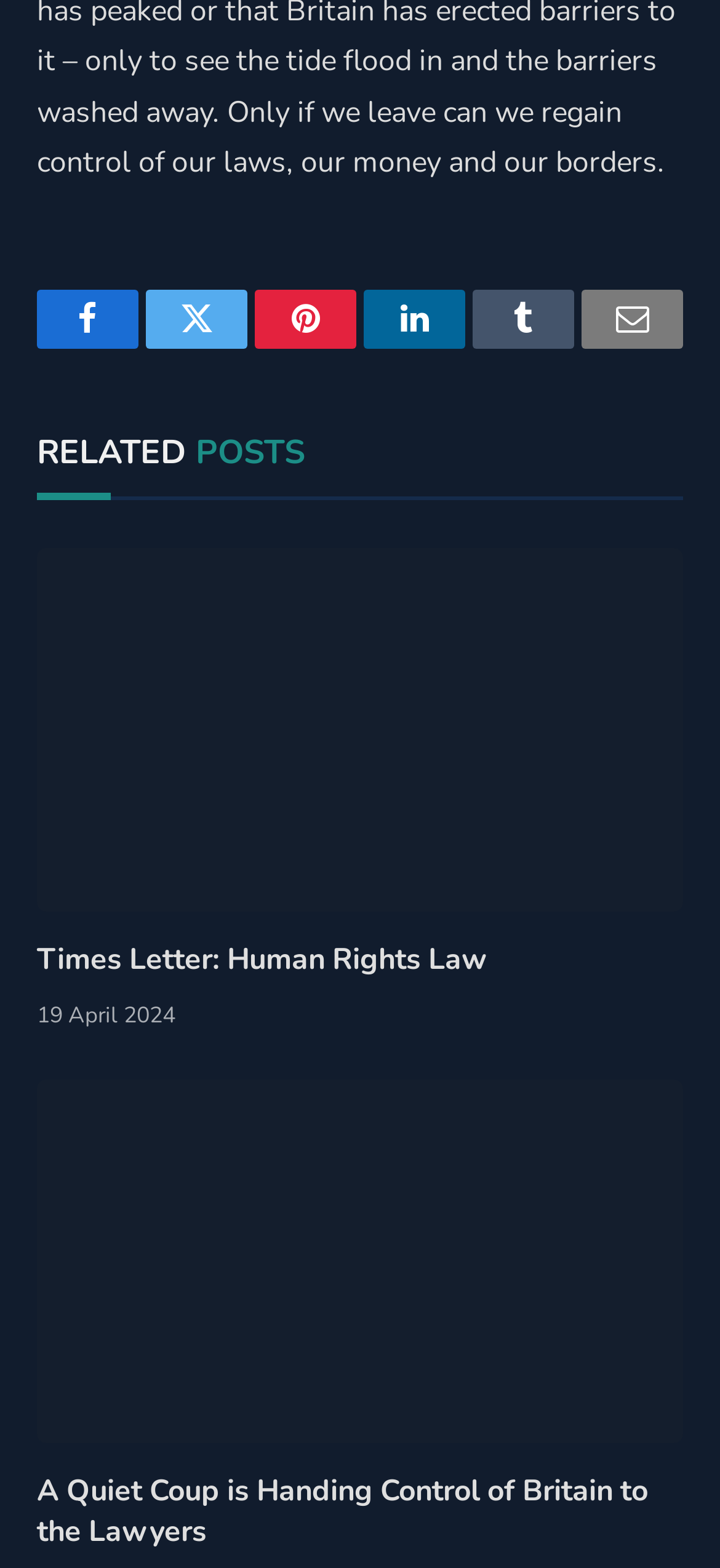What is the title of the first related post?
Look at the screenshot and respond with one word or a short phrase.

Fountain pen above handwritten letter